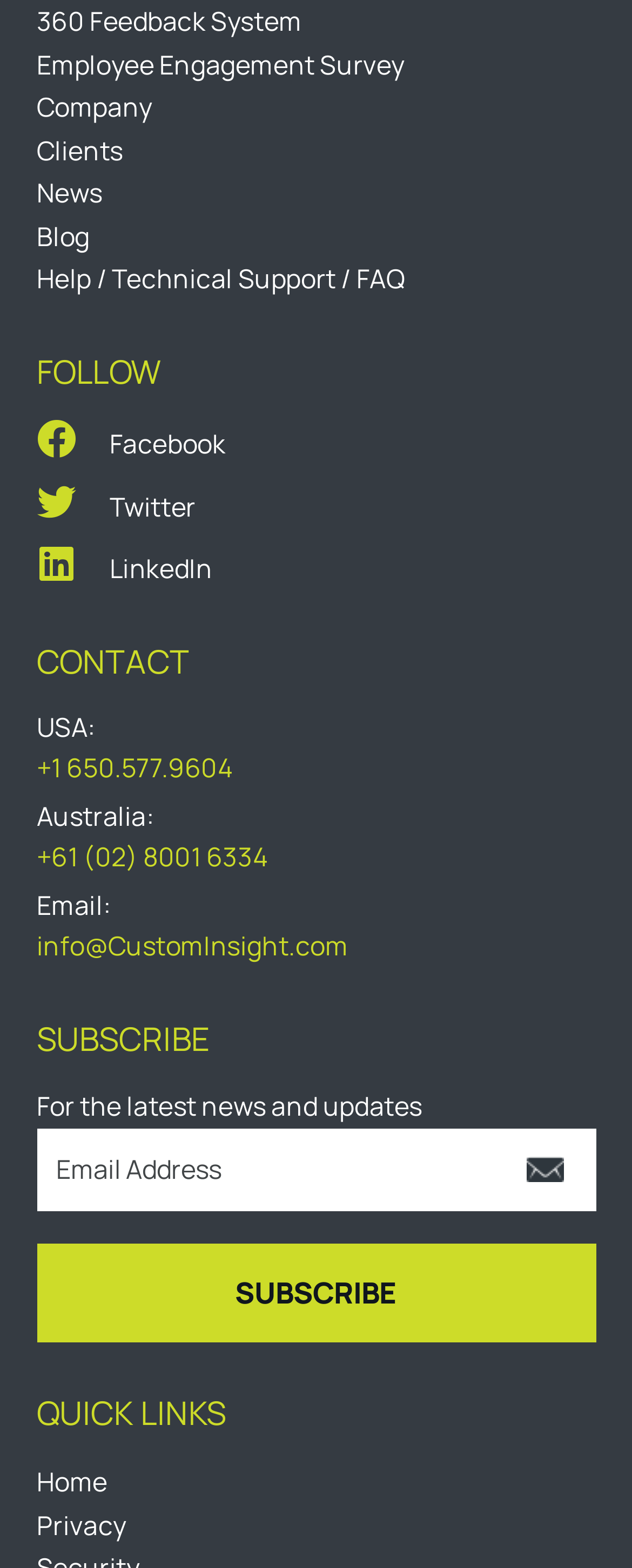Please specify the bounding box coordinates of the clickable section necessary to execute the following command: "Go to Home page".

[0.058, 0.934, 0.17, 0.956]